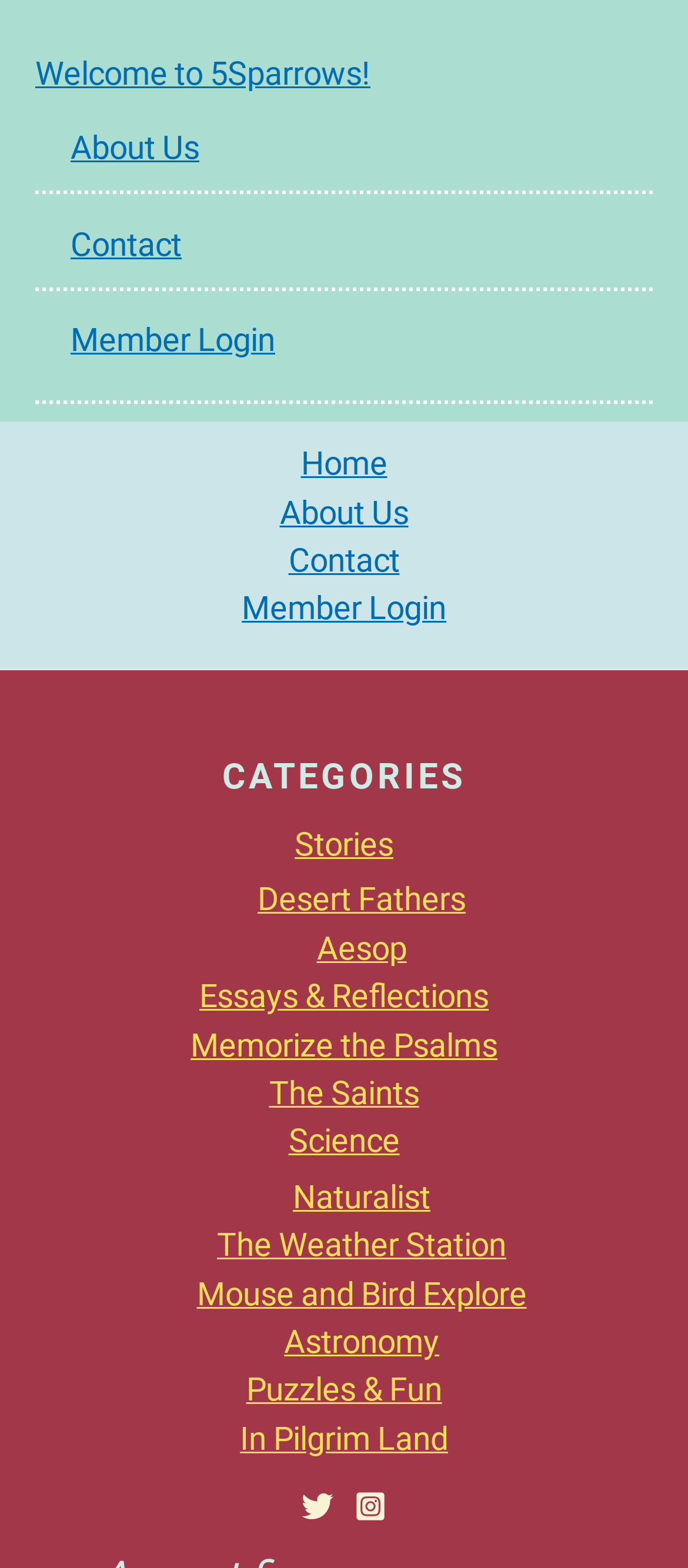Using the given element description, provide the bounding box coordinates (top-left x, top-left y, bottom-right x, bottom-right y) for the corresponding UI element in the screenshot: Desert Fathers

[0.374, 0.562, 0.677, 0.585]